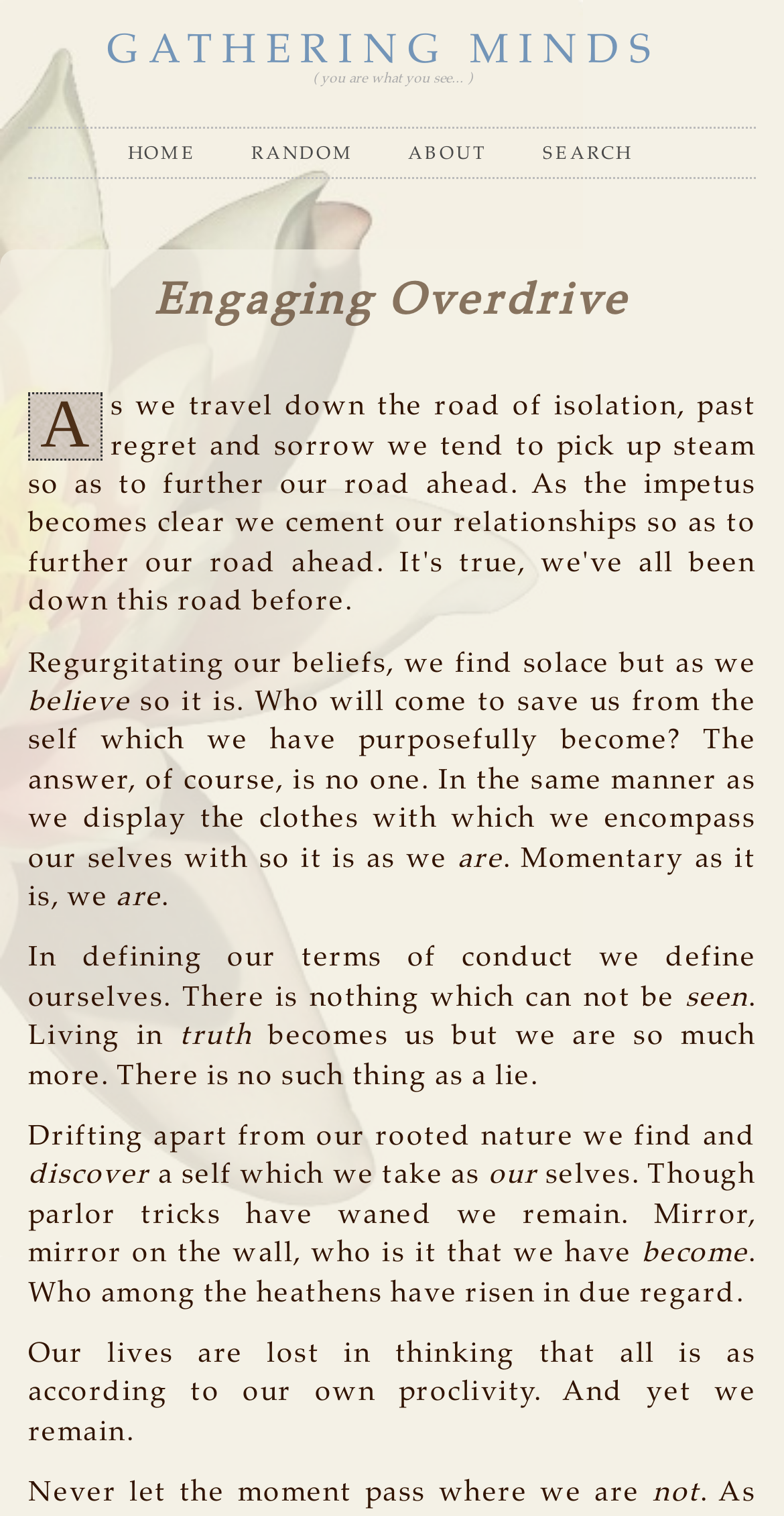Provide an in-depth caption for the elements present on the webpage.

The webpage "Engaging Overdrive" features a prominent heading at the top center, with a series of links positioned horizontally below it. From left to right, these links are "GATHERING MINDS", "( you are what you see... )", "home", "random", "about", and "search".

Below the links, there is a large block of text that spans the entire width of the page. The text is divided into several paragraphs, with each paragraph exploring philosophical and introspective themes. The text discusses the nature of self, identity, and perception, with phrases such as "Regurgitating our beliefs, we find solace but as we believe" and "In defining our terms of conduct we define ourselves."

The text is arranged in a single column, with each paragraph flowing into the next. There are no images or other visual elements on the page, aside from the links at the top. The overall layout is simple and focused on presenting the text in a clear and readable manner.